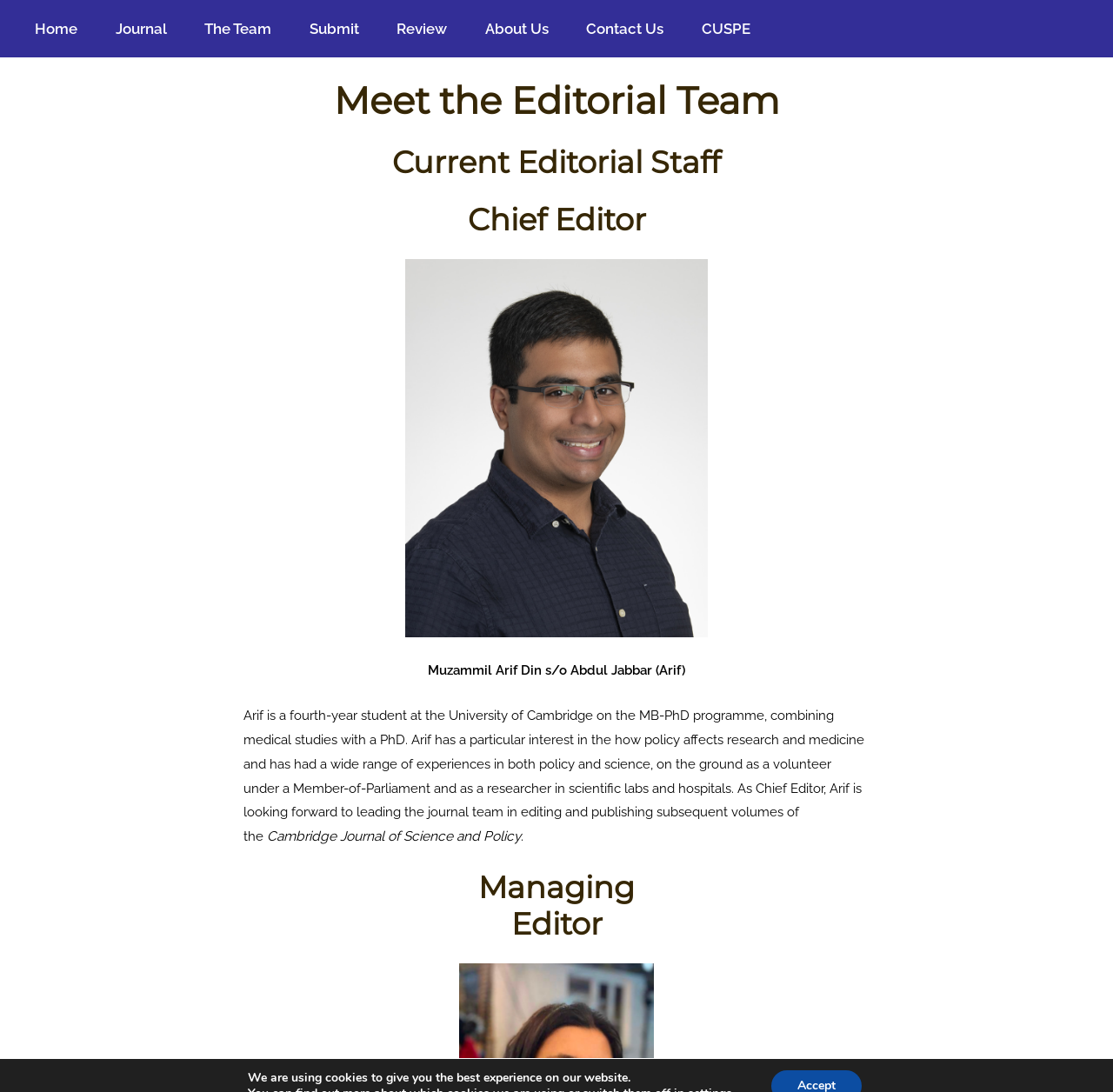Indicate the bounding box coordinates of the element that must be clicked to execute the instruction: "go to Journal". The coordinates should be given as four float numbers between 0 and 1, i.e., [left, top, right, bottom].

[0.104, 0.016, 0.15, 0.037]